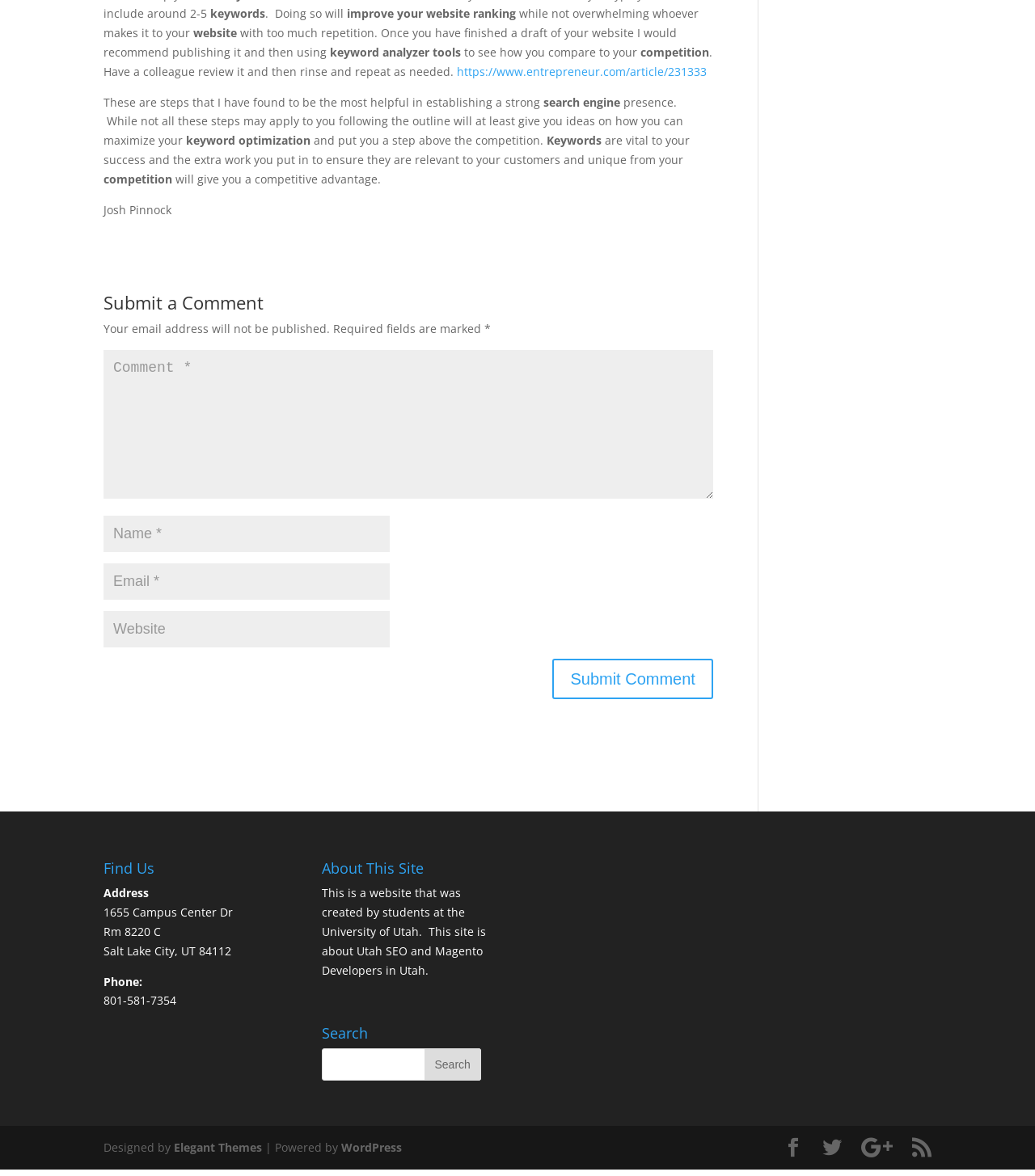Please determine the bounding box coordinates of the element's region to click in order to carry out the following instruction: "Enter your name". The coordinates should be four float numbers between 0 and 1, i.e., [left, top, right, bottom].

[0.1, 0.438, 0.377, 0.469]